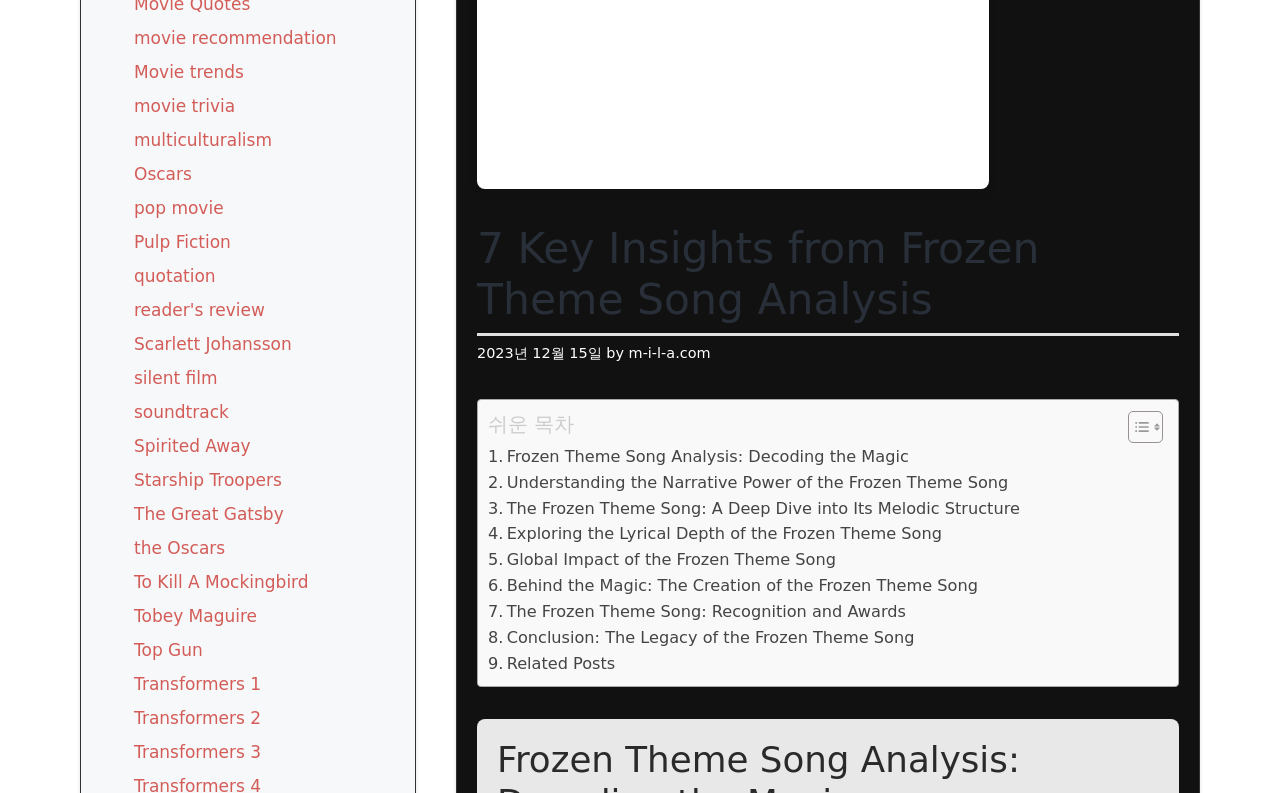Locate the bounding box for the described UI element: "Oscars". Ensure the coordinates are four float numbers between 0 and 1, formatted as [left, top, right, bottom].

[0.105, 0.207, 0.15, 0.232]